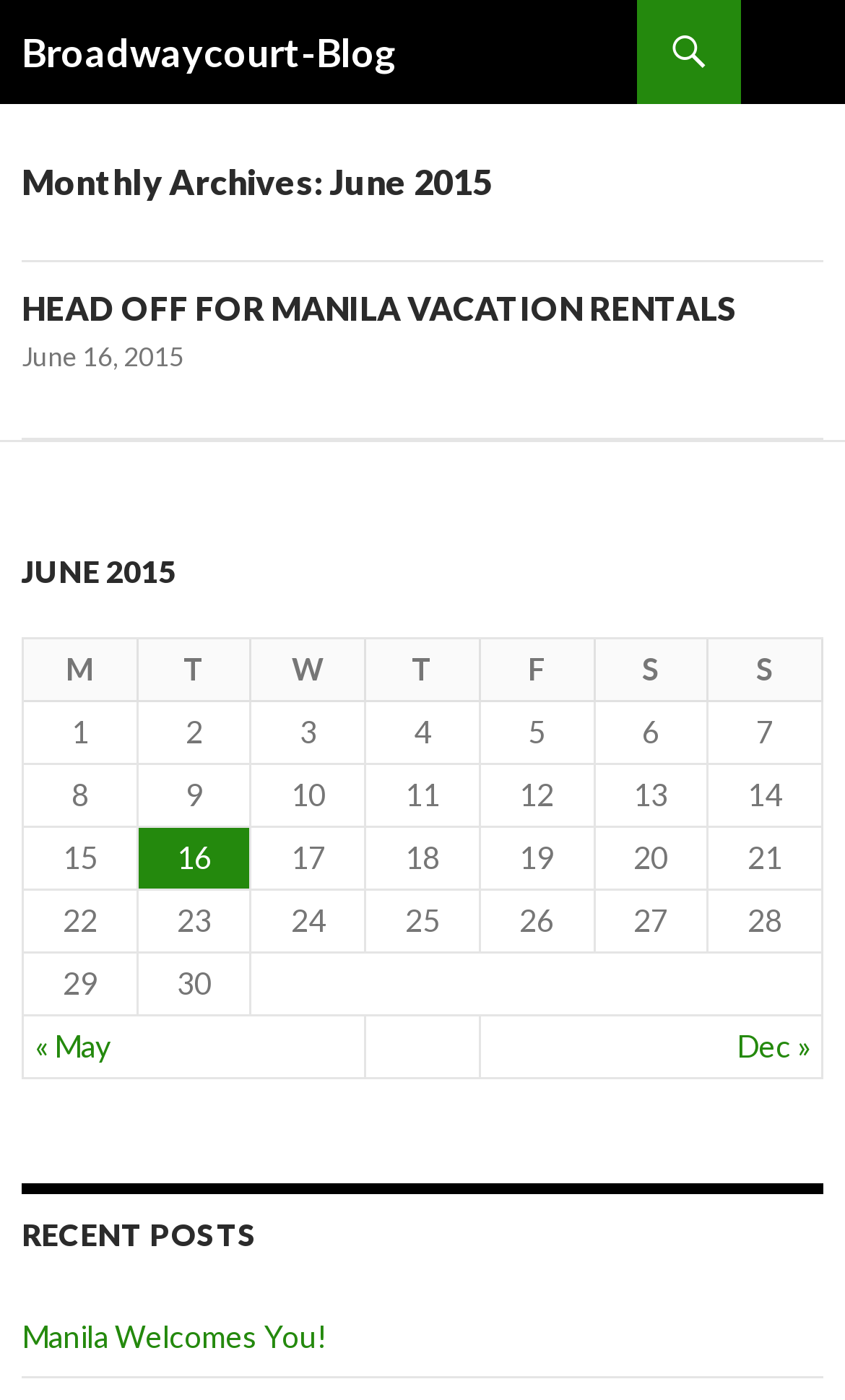Respond with a single word or phrase:
What is the title of the blog?

Broadwaycourt-Blog